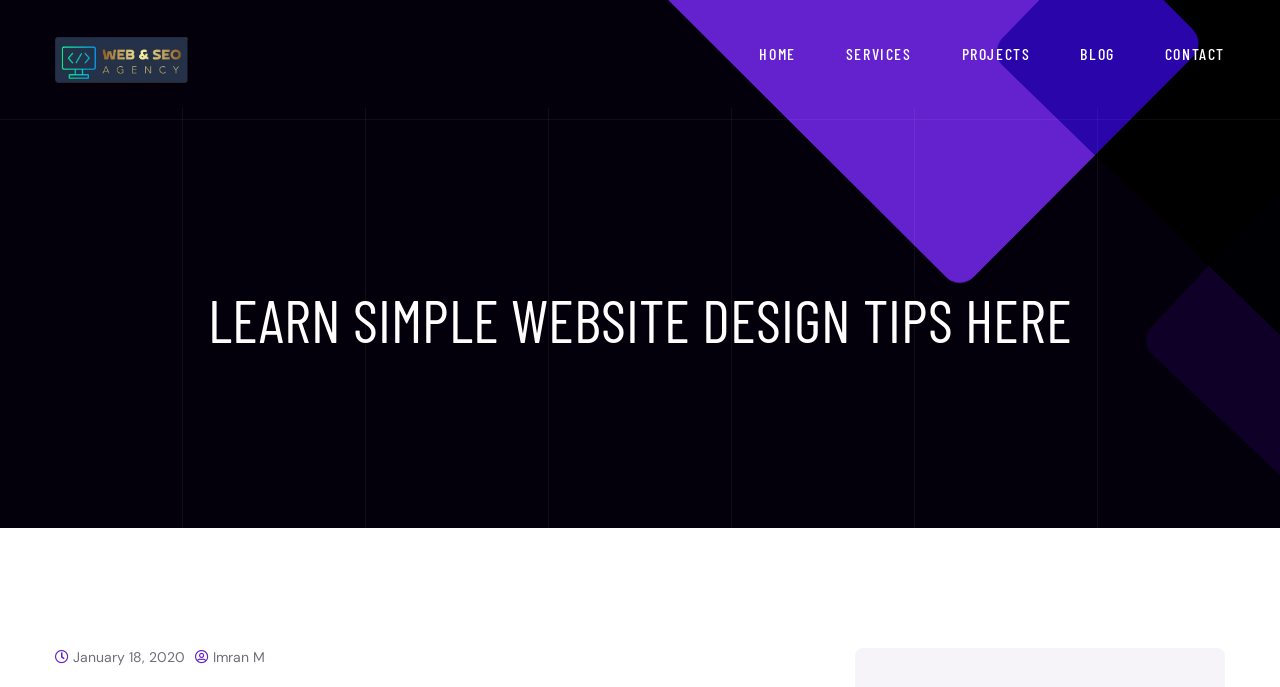Please mark the bounding box coordinates of the area that should be clicked to carry out the instruction: "learn about website design tips".

[0.043, 0.413, 0.957, 0.515]